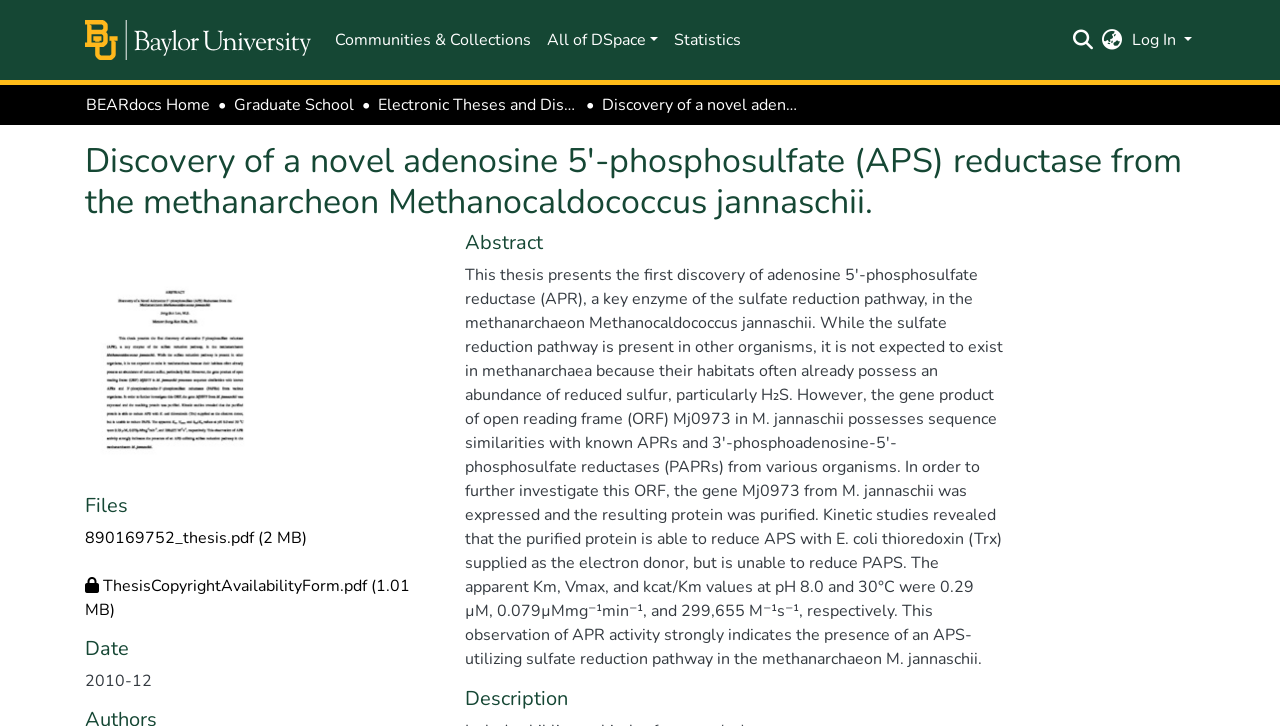Please give a succinct answer using a single word or phrase:
How many files are available for download?

2